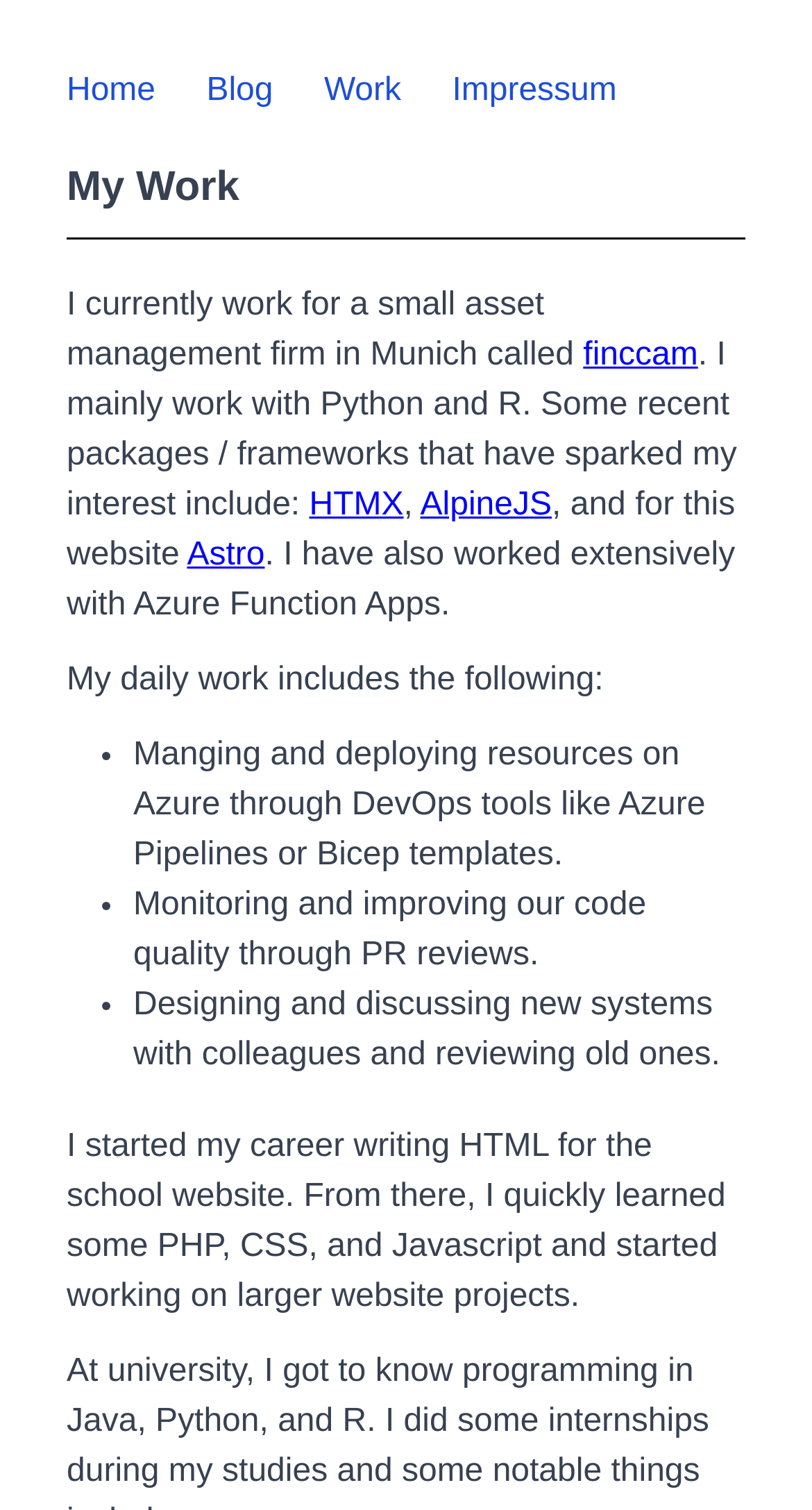Generate a comprehensive description of the contents of the webpage.

The webpage is a personal portfolio and blog of Alexander Kammerer, showcasing his work experience and skills. At the top, there are five navigation links: "Home", "Blog", "Work", and "Impressum", aligned horizontally across the page. 

Below the navigation links, a heading "My Work" is prominently displayed. The main content of the page is divided into sections, with the first section describing Alexander's current work at a small asset management firm in Munich, where he works with Python and R. He mentions specific packages and frameworks that interest him, including finccam, HTMX, AlpineJS, and Astro, which are linked to their respective websites.

The next section outlines Alexander's daily work, which includes managing and deploying resources on Azure, monitoring and improving code quality, and designing and discussing new systems with colleagues. These tasks are listed in bullet points, with each point describing a specific responsibility.

Further down the page, there is a brief paragraph about Alexander's career journey, starting from writing HTML for his school website to working on larger website projects, showcasing his growth and experience in the field.